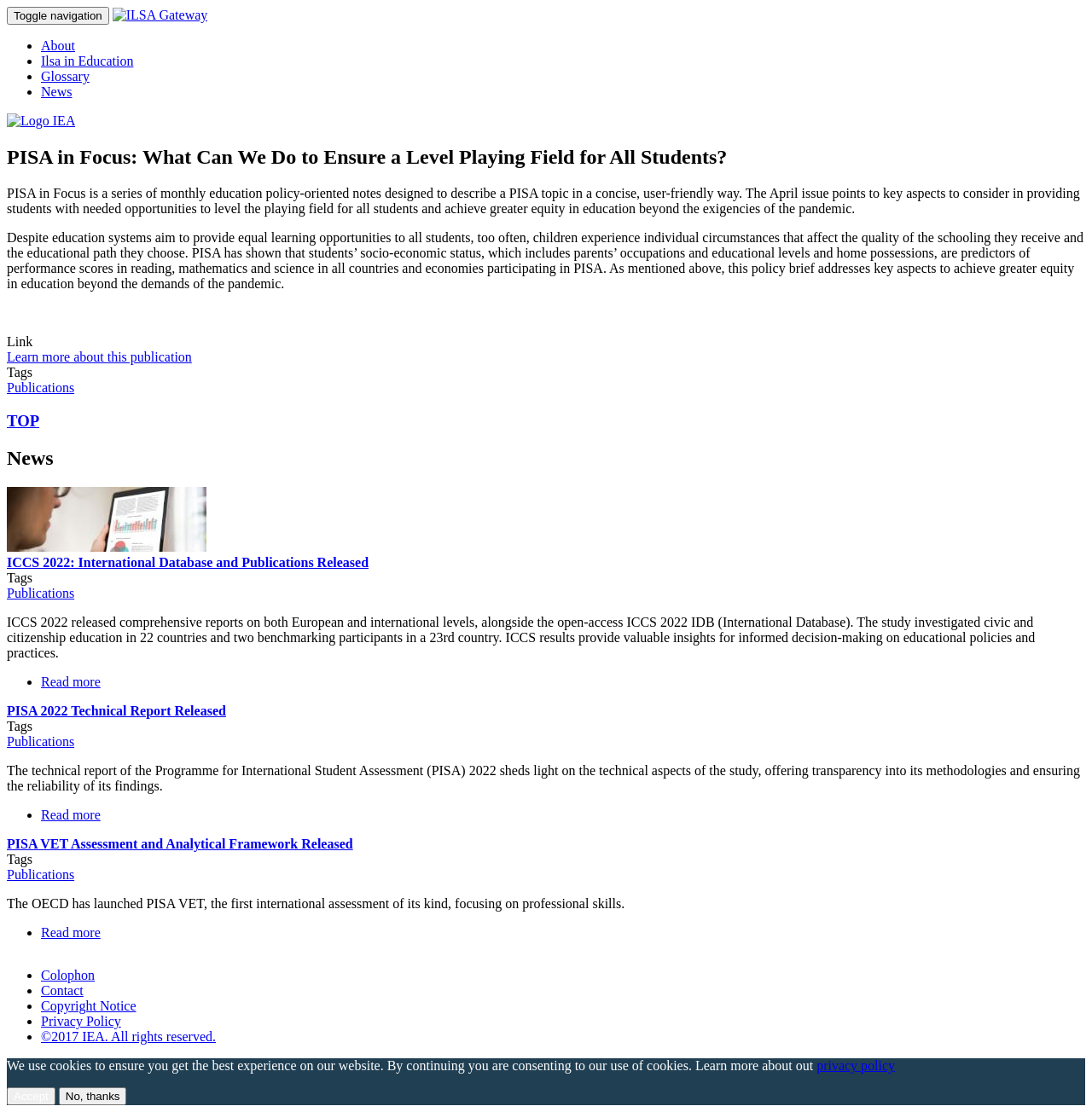Please find and report the bounding box coordinates of the element to click in order to perform the following action: "View the news about PISA 2022 Technical Report Released". The coordinates should be expressed as four float numbers between 0 and 1, in the format [left, top, right, bottom].

[0.006, 0.633, 0.207, 0.646]